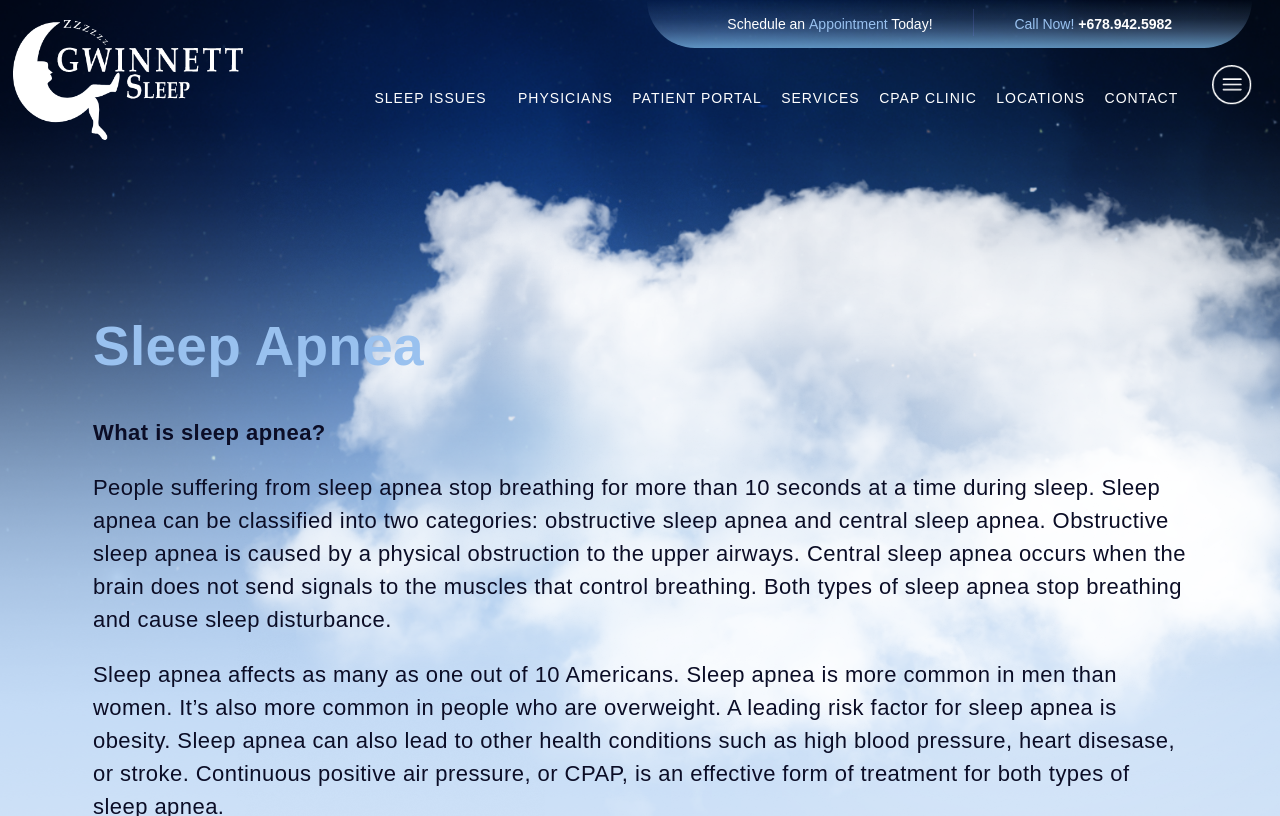What is the purpose of the 'Schedule an Appointment' button?
Identify the answer in the screenshot and reply with a single word or phrase.

To schedule an appointment